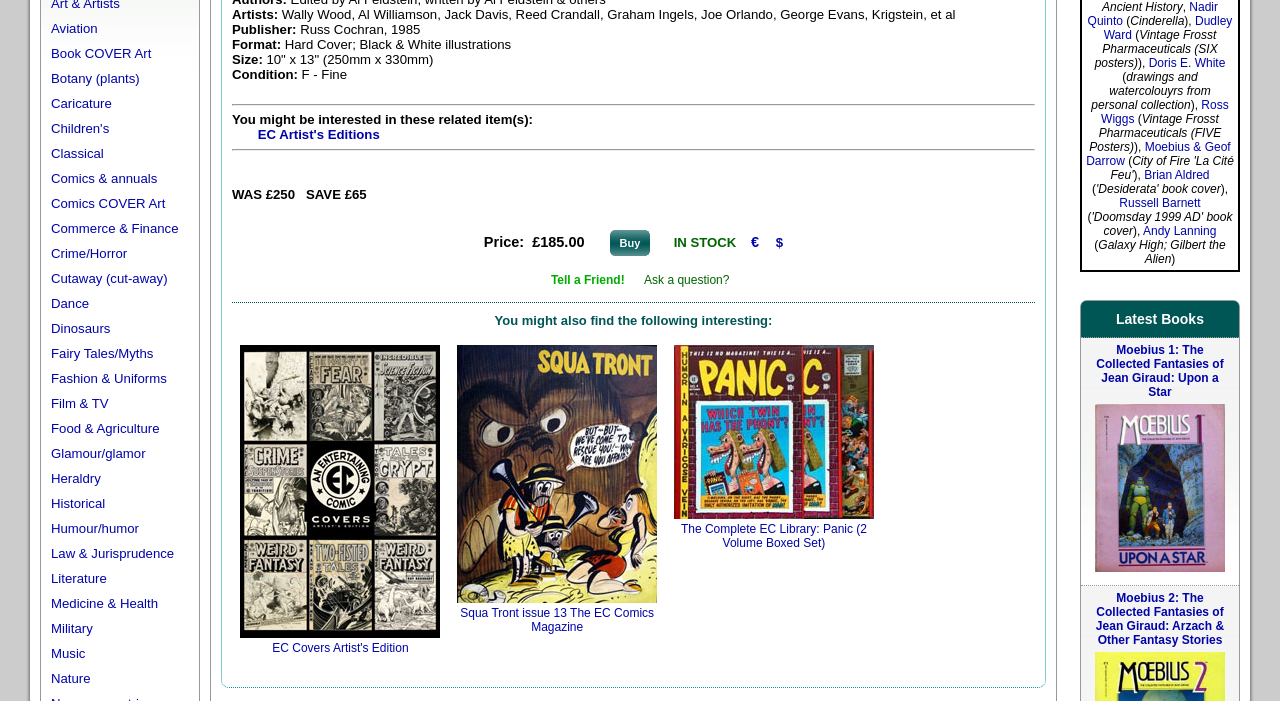Provide a single word or phrase answer to the question: 
What is the price of the book?

£185.00